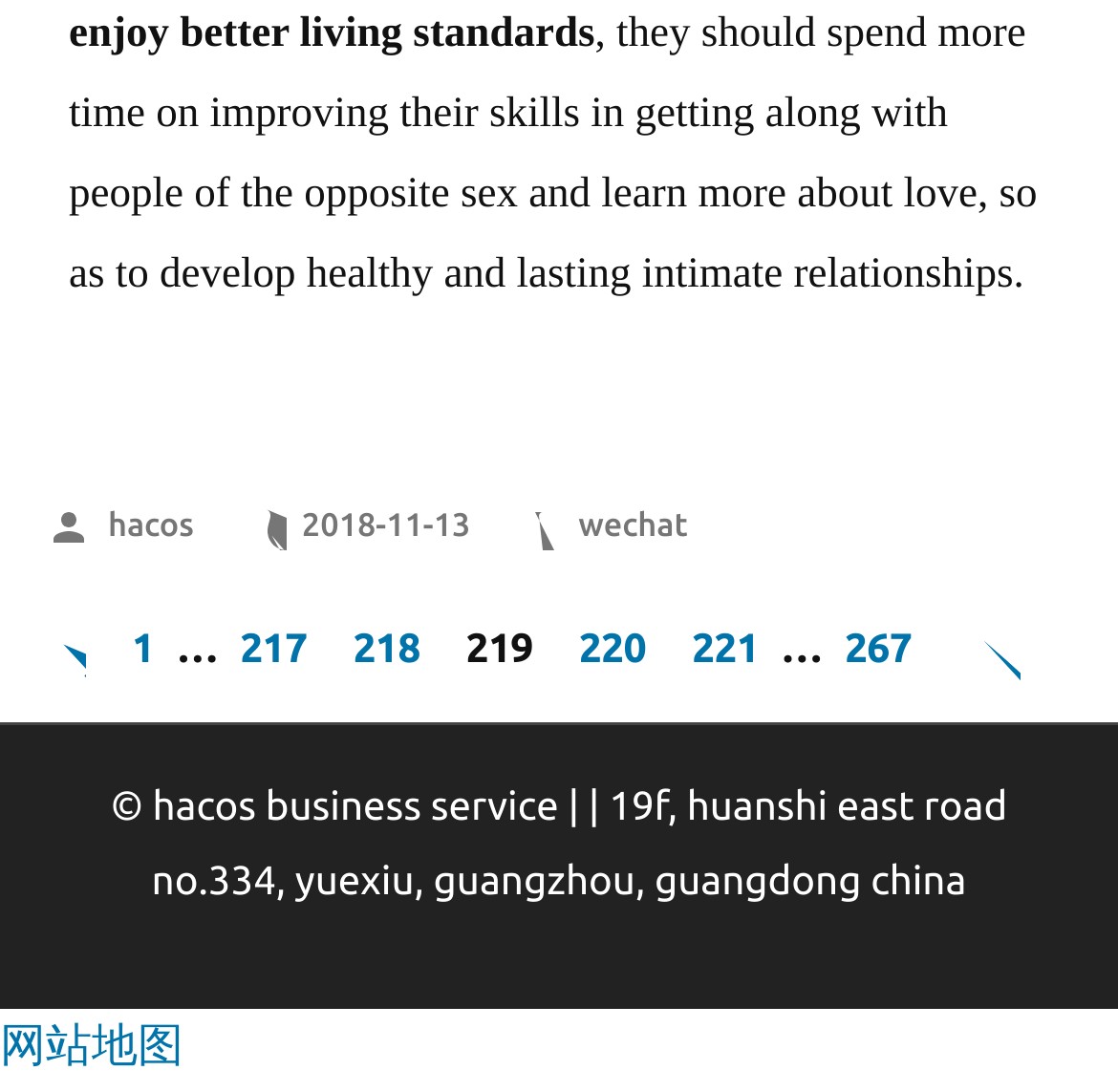Identify the bounding box coordinates for the region of the element that should be clicked to carry out the instruction: "visit wechat". The bounding box coordinates should be four float numbers between 0 and 1, i.e., [left, top, right, bottom].

[0.517, 0.464, 0.615, 0.499]